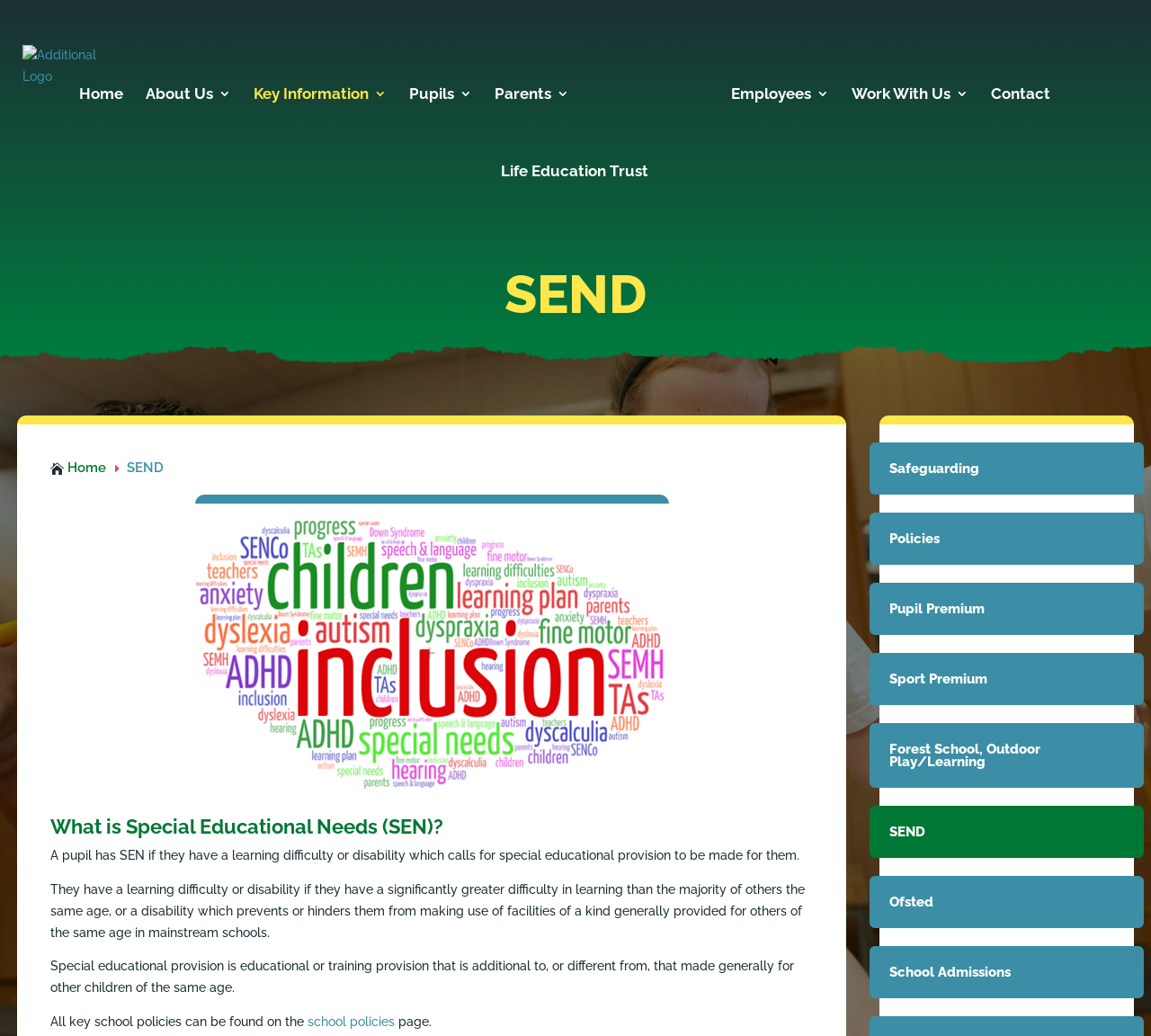Indicate the bounding box coordinates of the element that must be clicked to execute the instruction: "Click the 'Pupil Premium' link". The coordinates should be given as four float numbers between 0 and 1, i.e., [left, top, right, bottom].

[0.756, 0.563, 0.994, 0.613]